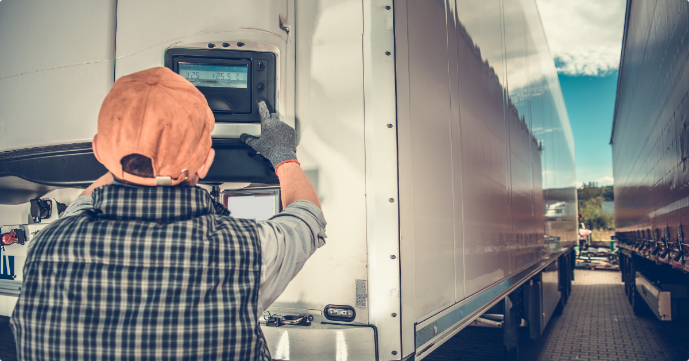Detail every significant feature and component of the image.

The image depicts a worker in a checked shirt and orange cap adjusting the temperature control unit on the side of a refrigerated transport trailer. His gloved hand is positioned over the control panel, which is displaying temperature readings critical for ensuring proper storage conditions. This detailed oversight is essential for maintaining the freshness and quality of perishable goods during winter transport, particularly for sensitive produce that can spoil quickly in fluctuating temperatures. The background shows another trailer, emphasizing the logistical environment where temperature regulation plays a crucial role in transporting goods safely and efficiently.